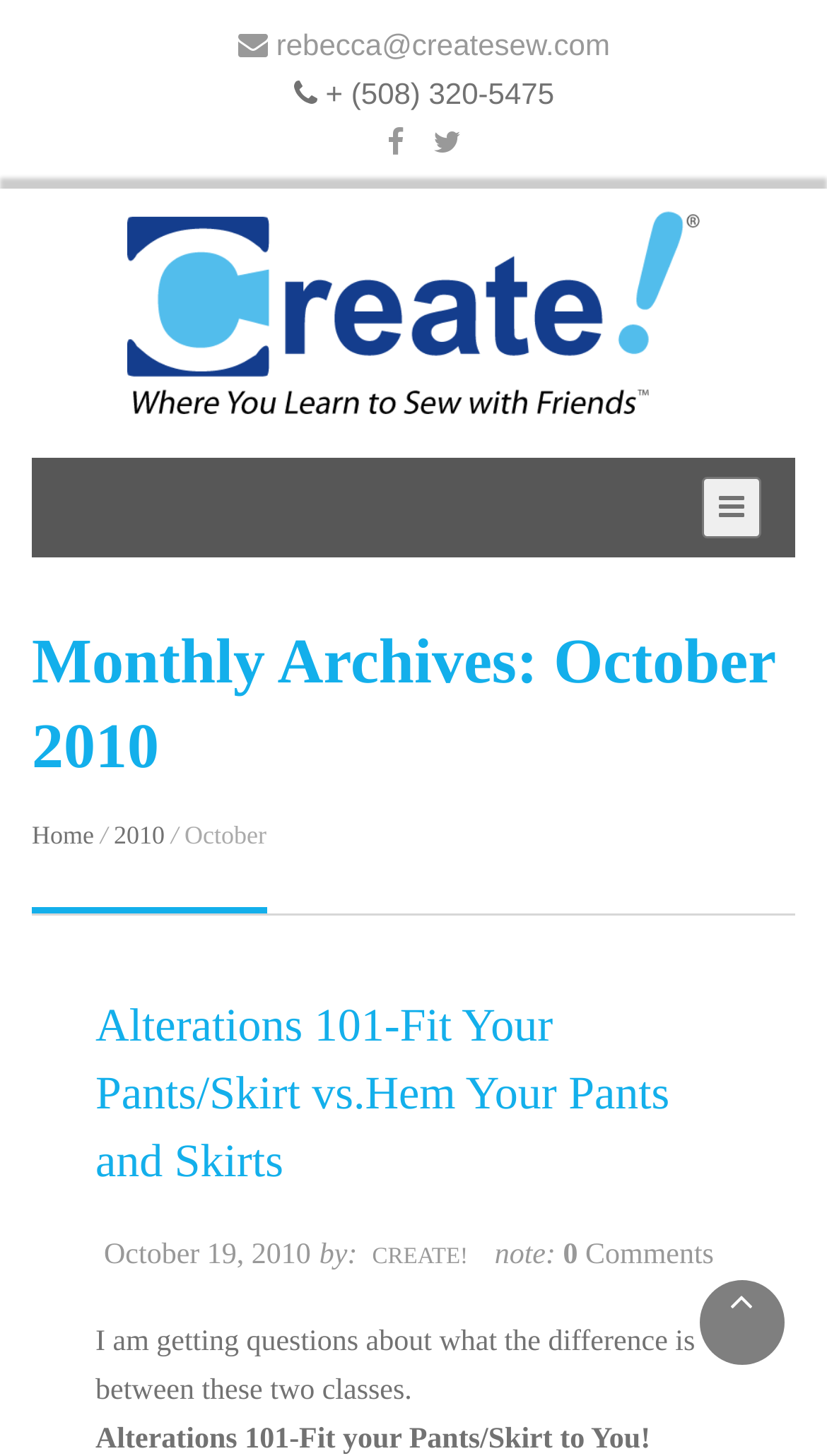Locate the bounding box of the UI element based on this description: "parent_node: rebecca@createsew.com". Provide four float numbers between 0 and 1 as [left, top, right, bottom].

[0.846, 0.879, 0.949, 0.937]